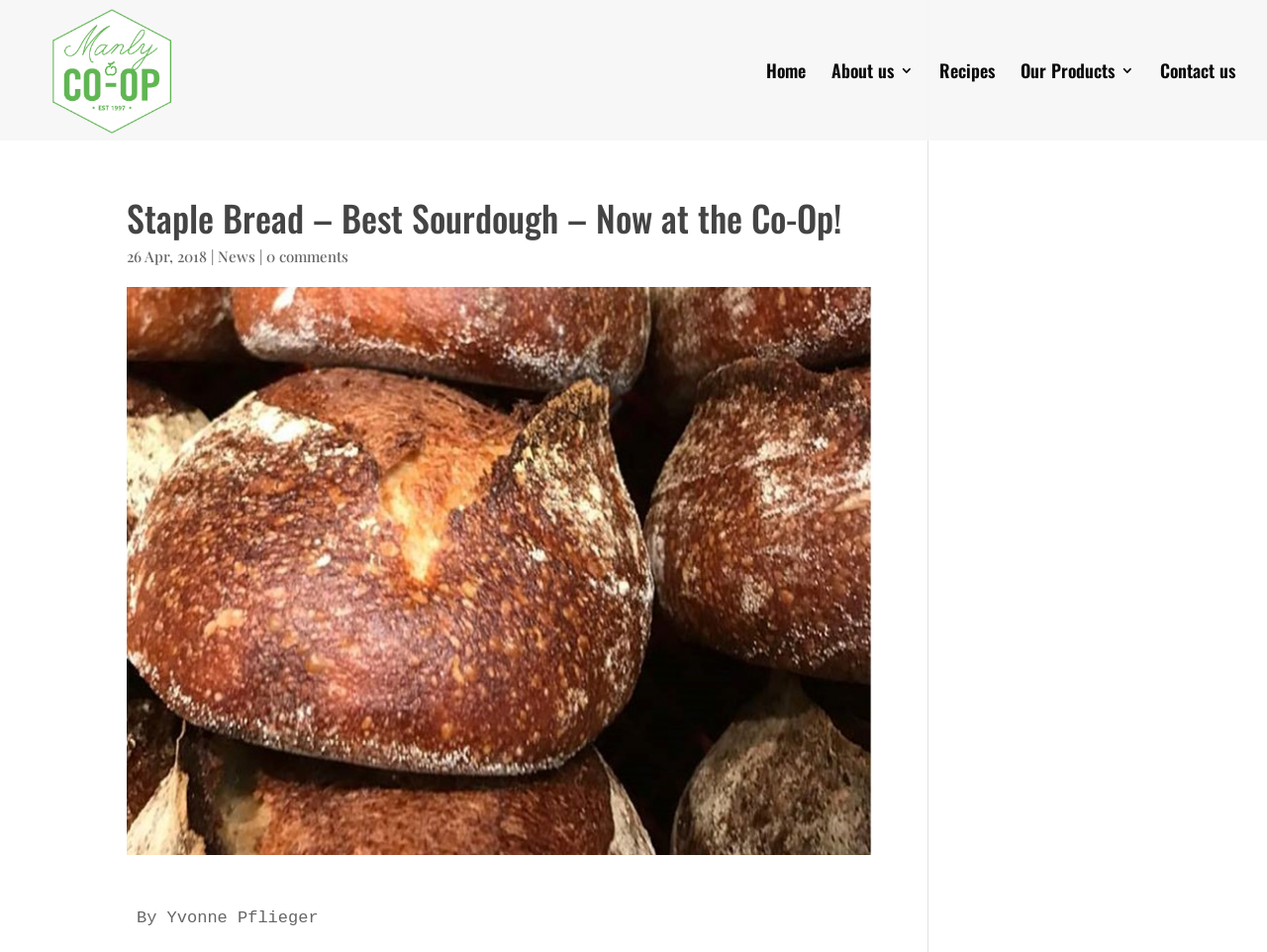Extract the bounding box coordinates for the HTML element that matches this description: "Contact us". The coordinates should be four float numbers between 0 and 1, i.e., [left, top, right, bottom].

[0.916, 0.067, 0.975, 0.148]